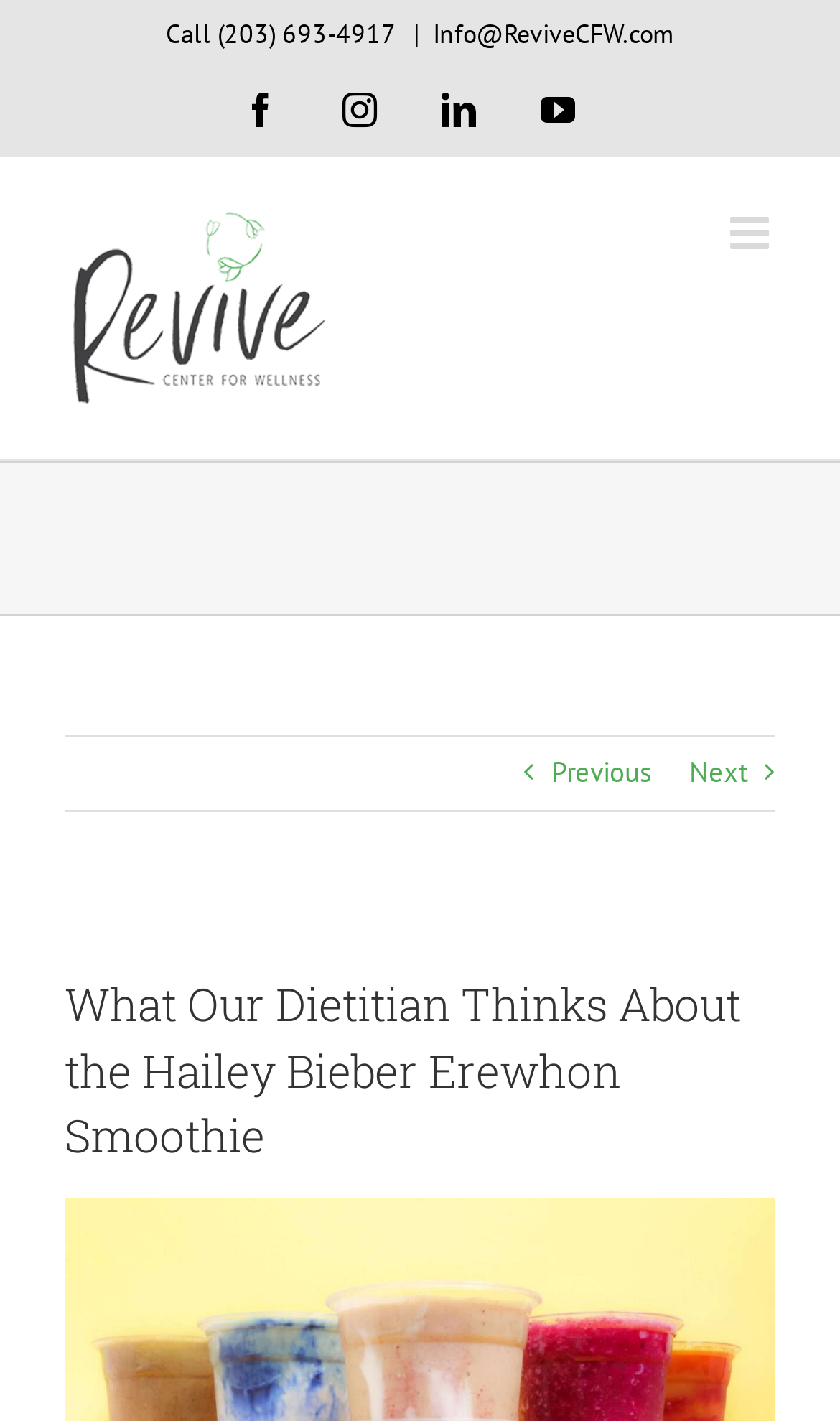Find the bounding box coordinates for the HTML element described in this sentence: "alt="Revive Center for Wellness Logo"". Provide the coordinates as four float numbers between 0 and 1, in the format [left, top, right, bottom].

[0.077, 0.142, 0.397, 0.293]